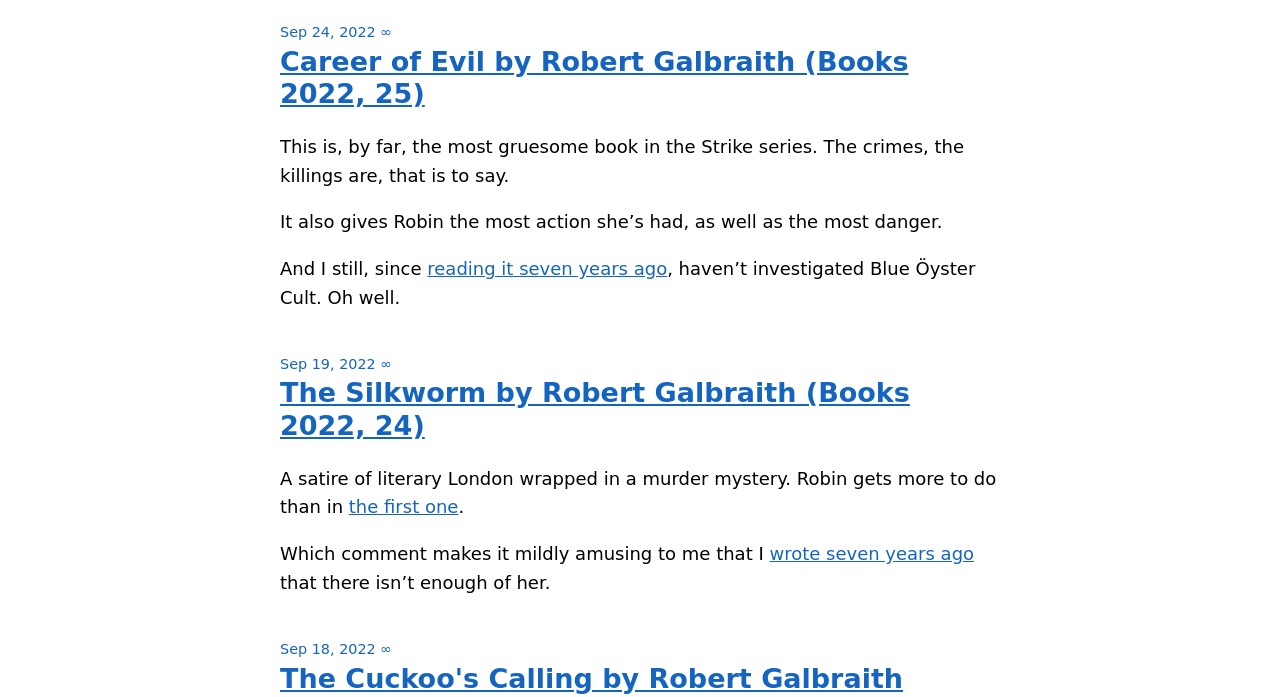Please provide the bounding box coordinates in the format (top-left x, top-left y, bottom-right x, bottom-right y). Remember, all values are floating point numbers between 0 and 1. What is the bounding box coordinate of the region described as: reading it seven years ago

[0.334, 0.37, 0.521, 0.4]